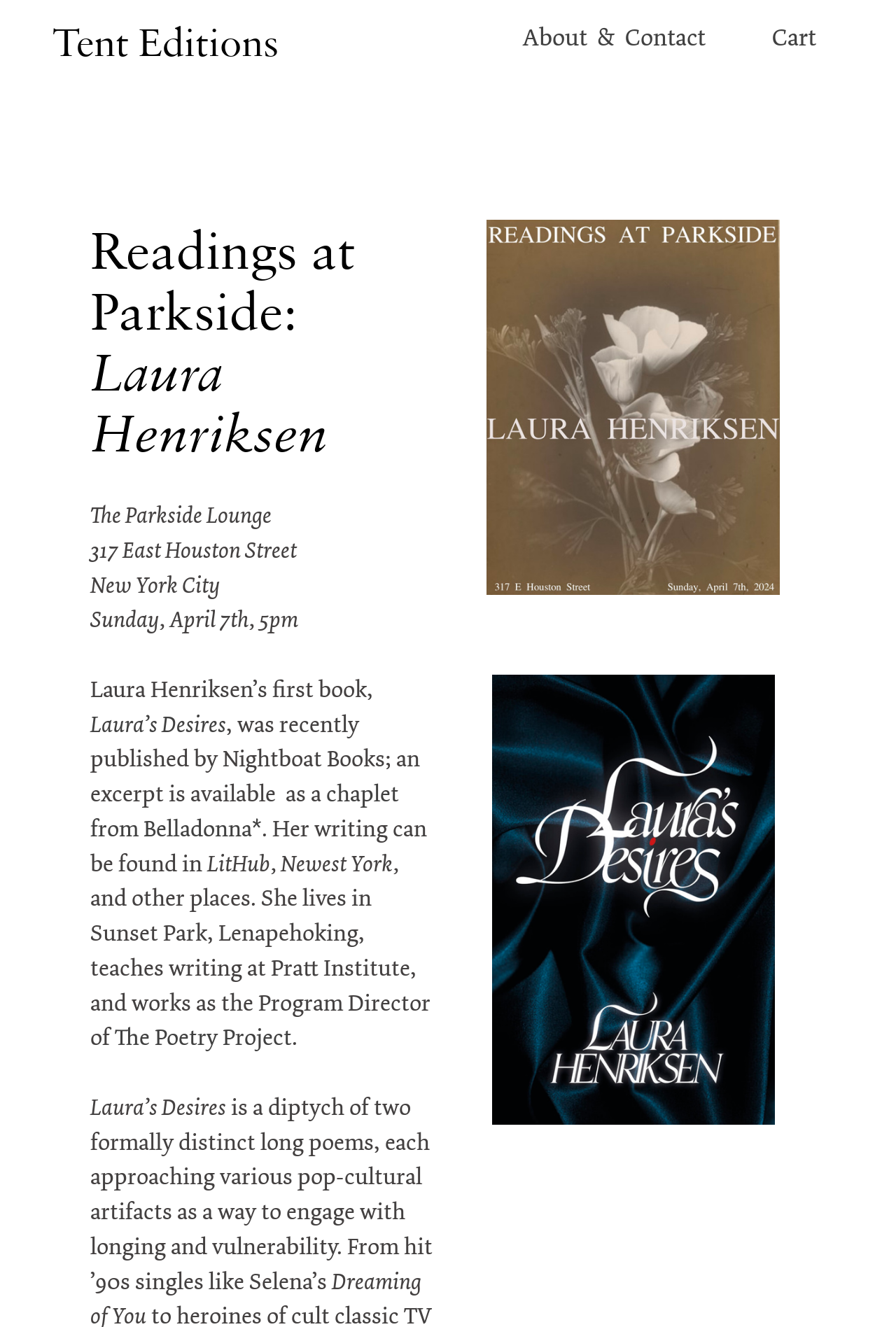Respond to the question below with a single word or phrase: What is the name of the organization where Laura Henriksen works?

The Poetry Project